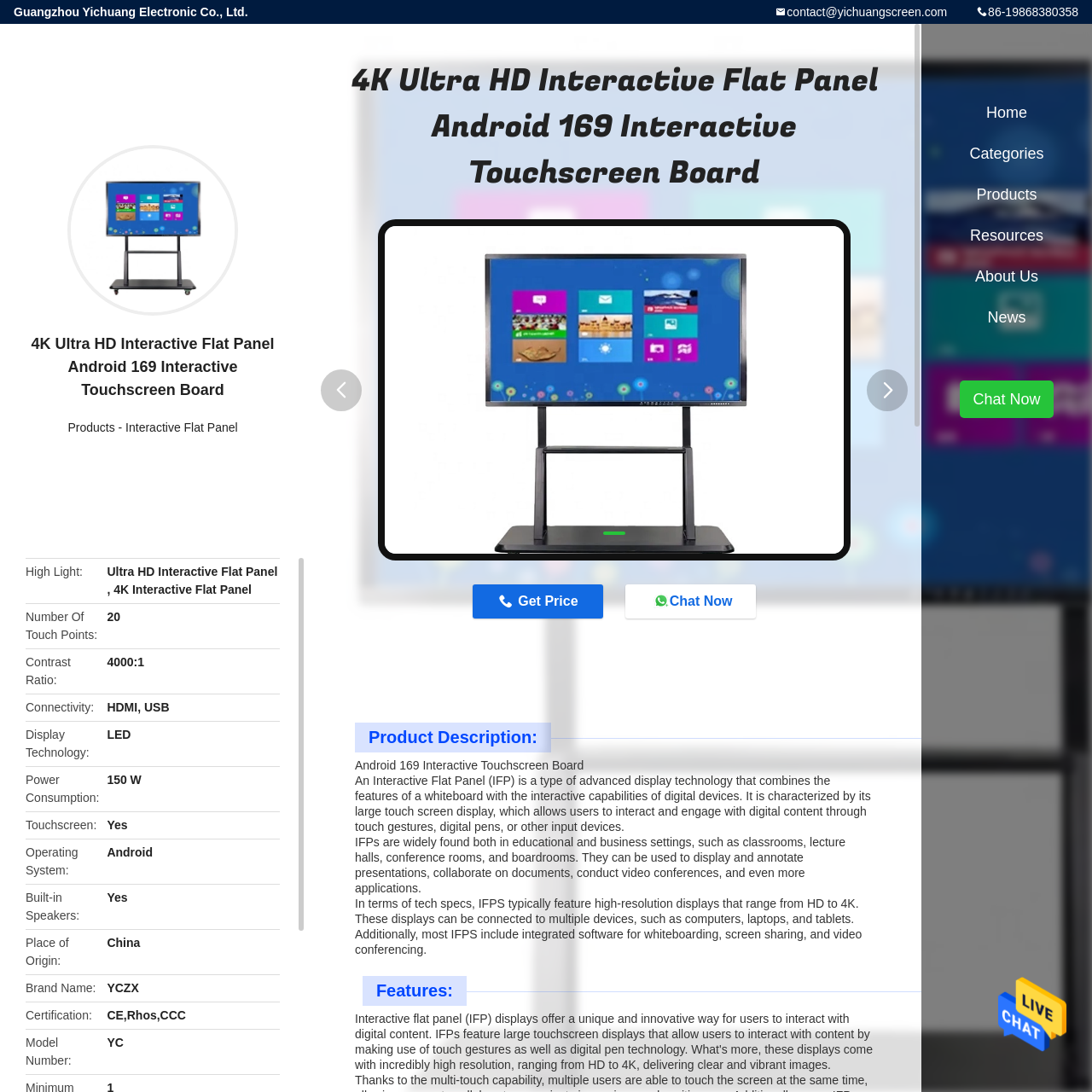Offer a detailed caption for the picture inside the red-bordered area.

The image features a stylish and modern 4K Ultra HD Interactive Flat Panel Android touchscreen board, ideal for educational and professional environments. This interactive board combines advanced display technology with user-friendly capabilities, allowing for seamless interaction with digital content through touch gestures and digital pens. The design showcases a sleek 169-inch screen with vibrant colors and crisp resolution, making it perfect for presentations, collaboration, and group activities. Its Android operating system provides versatile software options, enhancing productivity in classrooms and boardrooms alike. The product is associated with Guangzhou Yichuang Electronic Co., Ltd., indicating a reliable source of innovative technology.